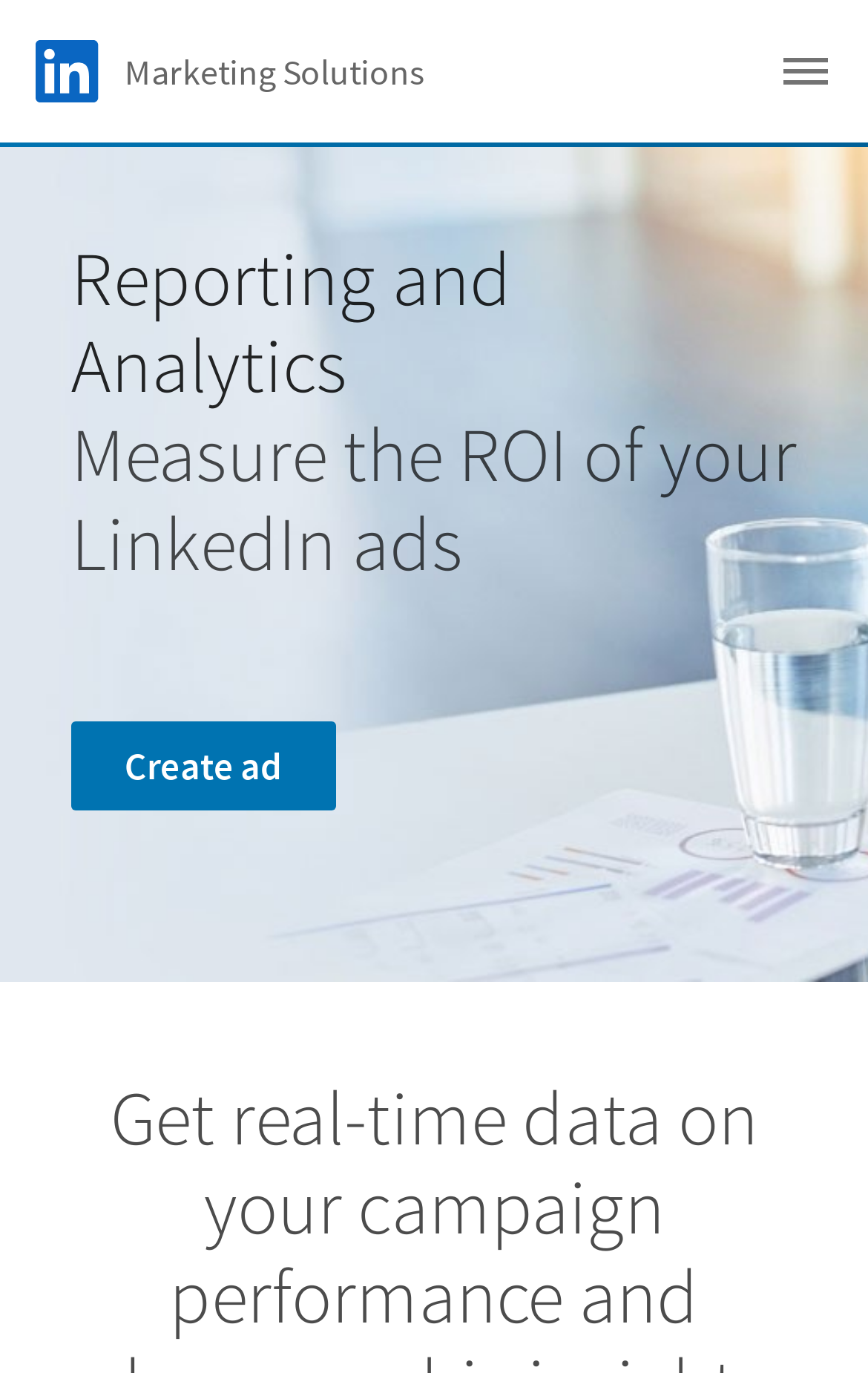Describe the webpage meticulously, covering all significant aspects.

The webpage is titled "Reporting and Analytics" and appears to be a platform for measuring the return on investment (ROI) of LinkedIn ads. At the top left corner, there is a "Skip to main content" button, while at the top right corner, there is a "Close jump menu" button. 

Below these buttons, a LinkedIn logo is displayed, which is a clickable link to "LinkedIn Marketing Solutions". 

To the right of the logo, an "Open menu" button is positioned. 

The main content of the page is headed by a large title "Reporting and Analytics", which is centered at the top of the page. Below this title, a paragraph of text explains that the platform measures the ROI of LinkedIn ads. 

There is a small gap, and then a "Create ad" link is provided, allowing users to create a new ad.